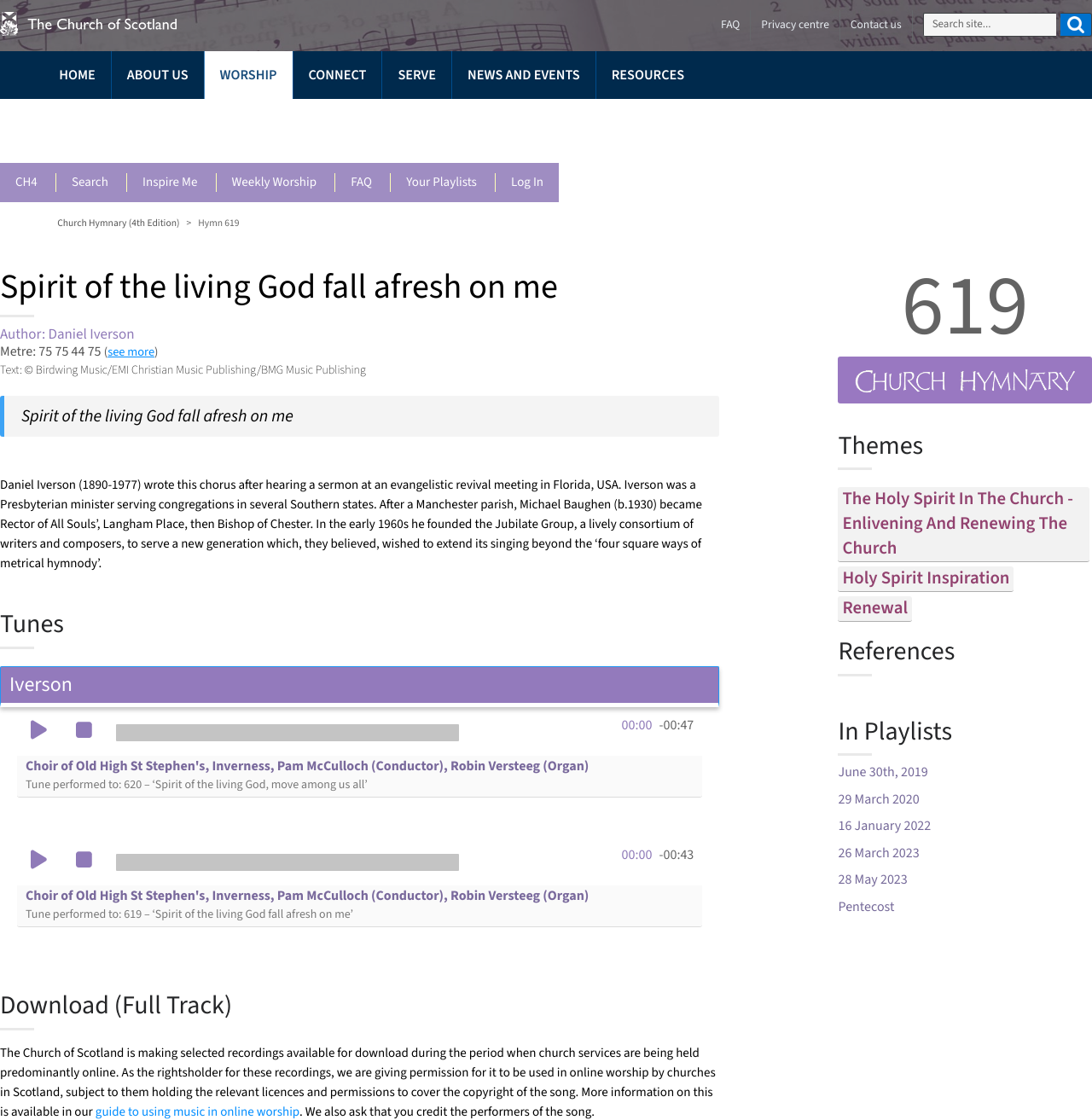Please look at the image and answer the question with a detailed explanation: What is the name of the conductor of the choir?

I found the answer by reading the text on the webpage, which states that the choir is conducted by 'Pam McCulloch (Conductor)'.